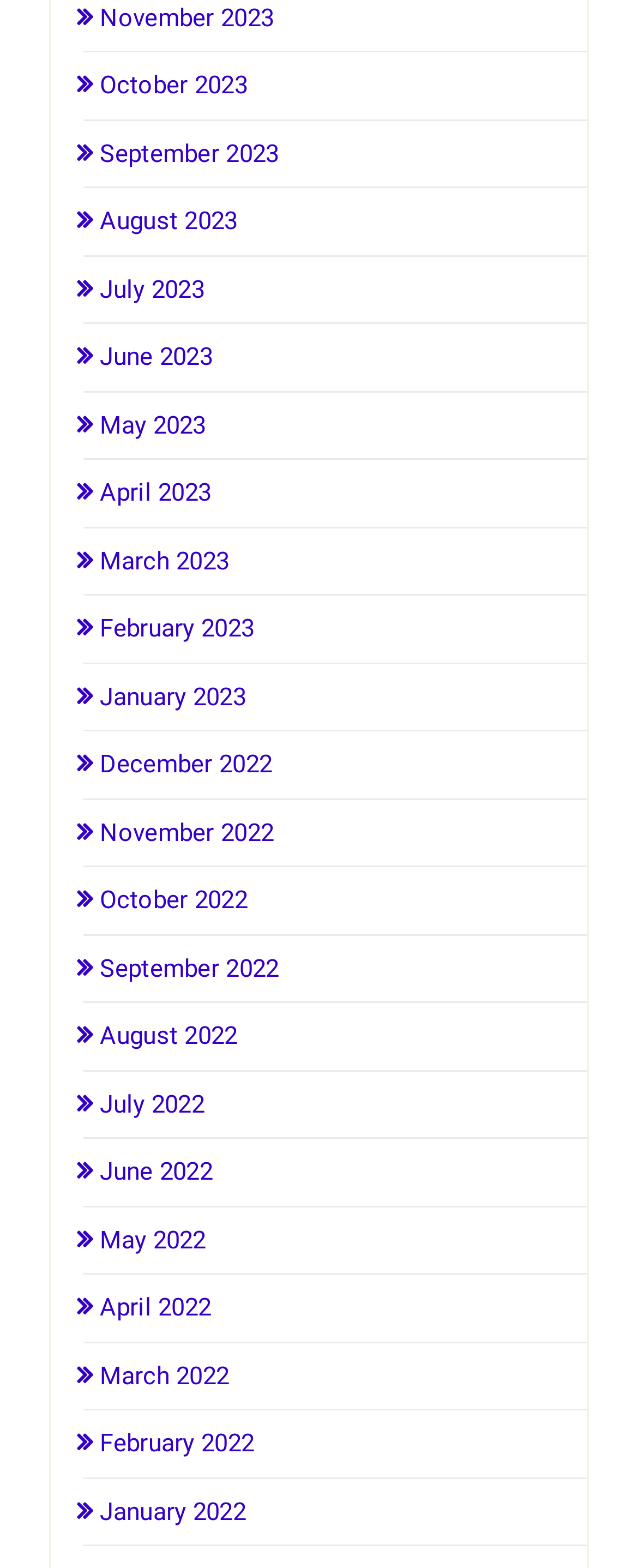Can you find the bounding box coordinates for the element to click on to achieve the instruction: "View January 2022"?

[0.131, 0.954, 0.385, 0.973]